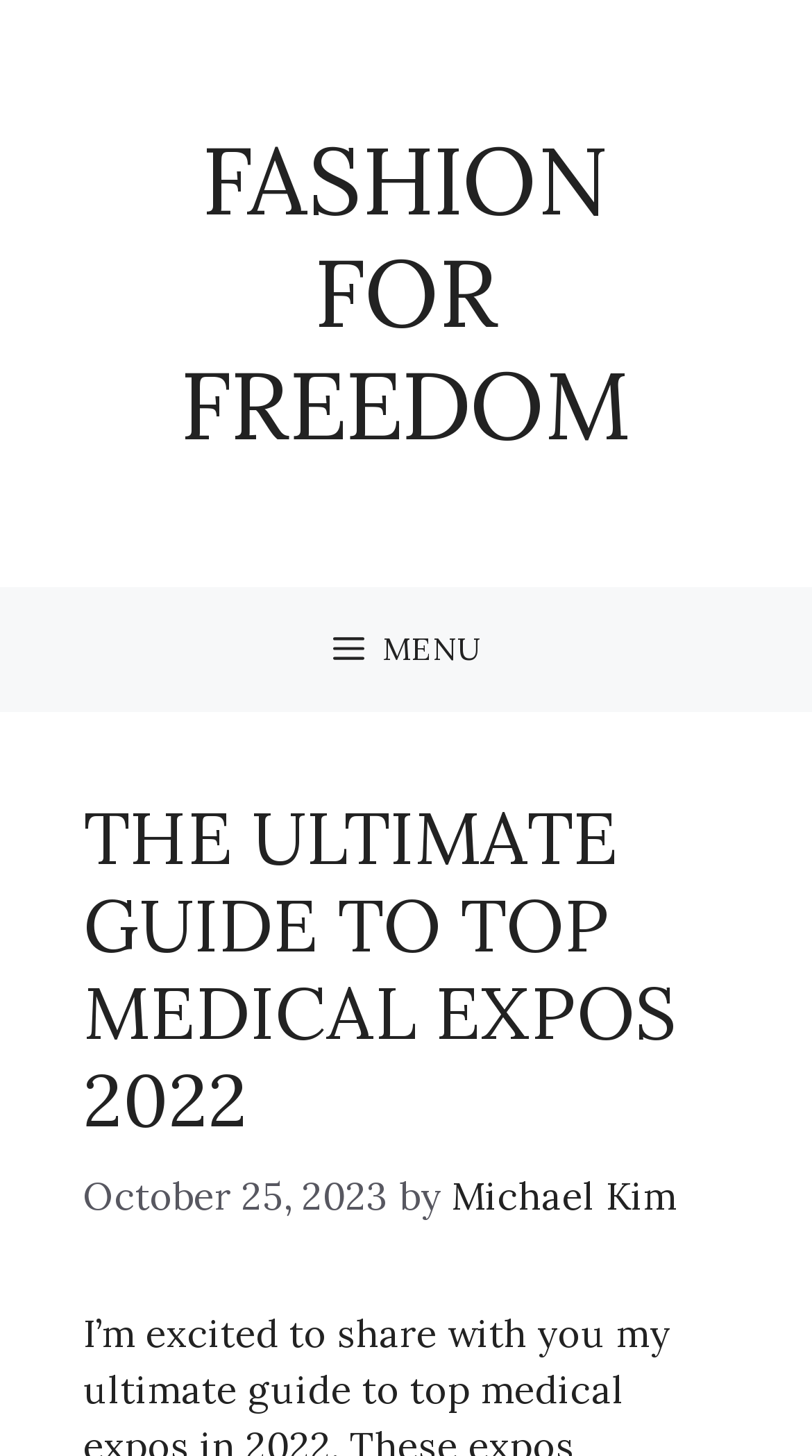Look at the image and write a detailed answer to the question: 
What is the name of the website?

I determined the answer by looking at the banner element at the top of the webpage, which contains the text 'FASHION FOR FREEDOM'.